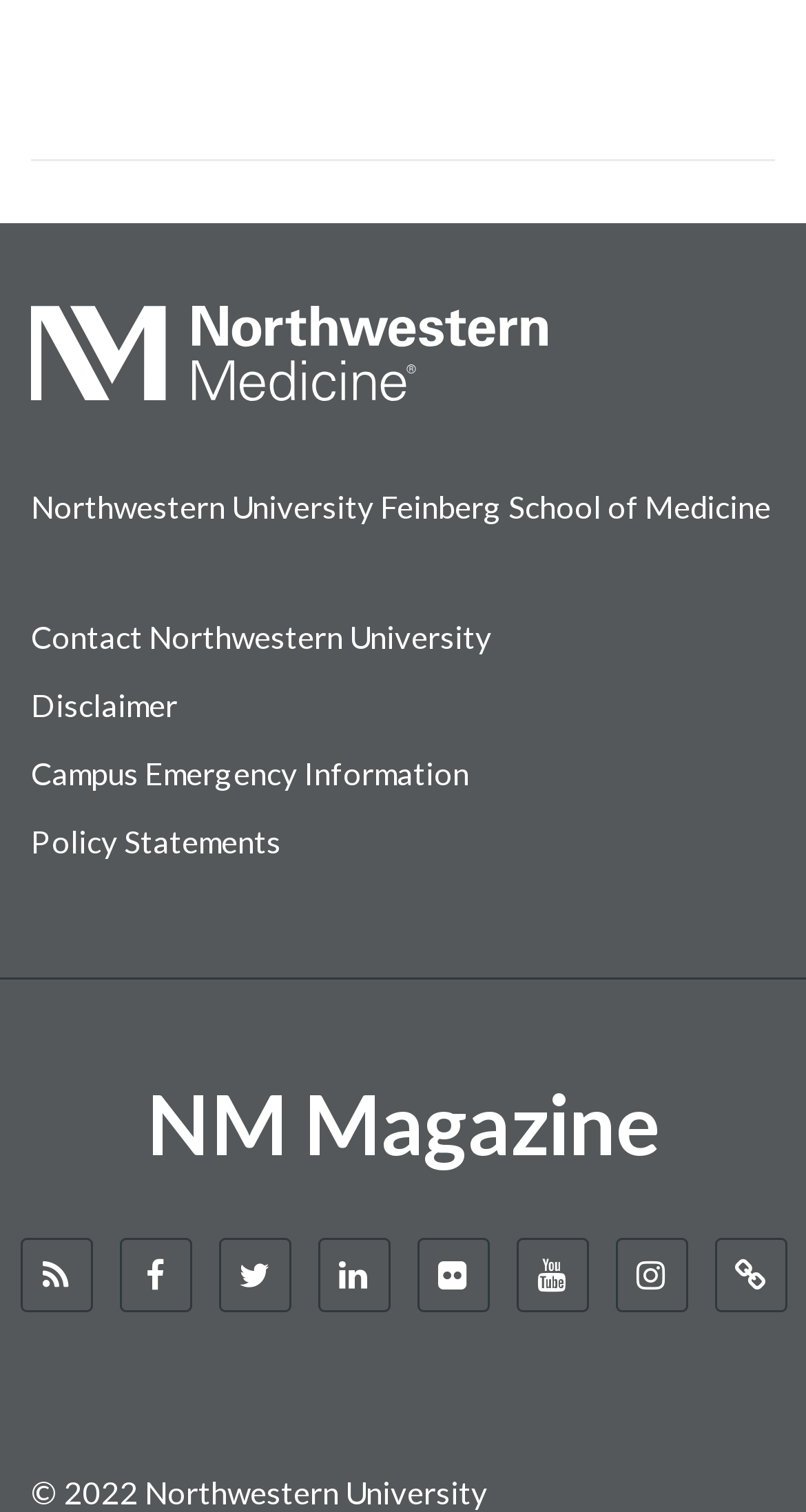Show the bounding box coordinates for the element that needs to be clicked to execute the following instruction: "Visit Northwestern University Feinberg School of Medicine". Provide the coordinates in the form of four float numbers between 0 and 1, i.e., [left, top, right, bottom].

[0.038, 0.323, 0.956, 0.348]